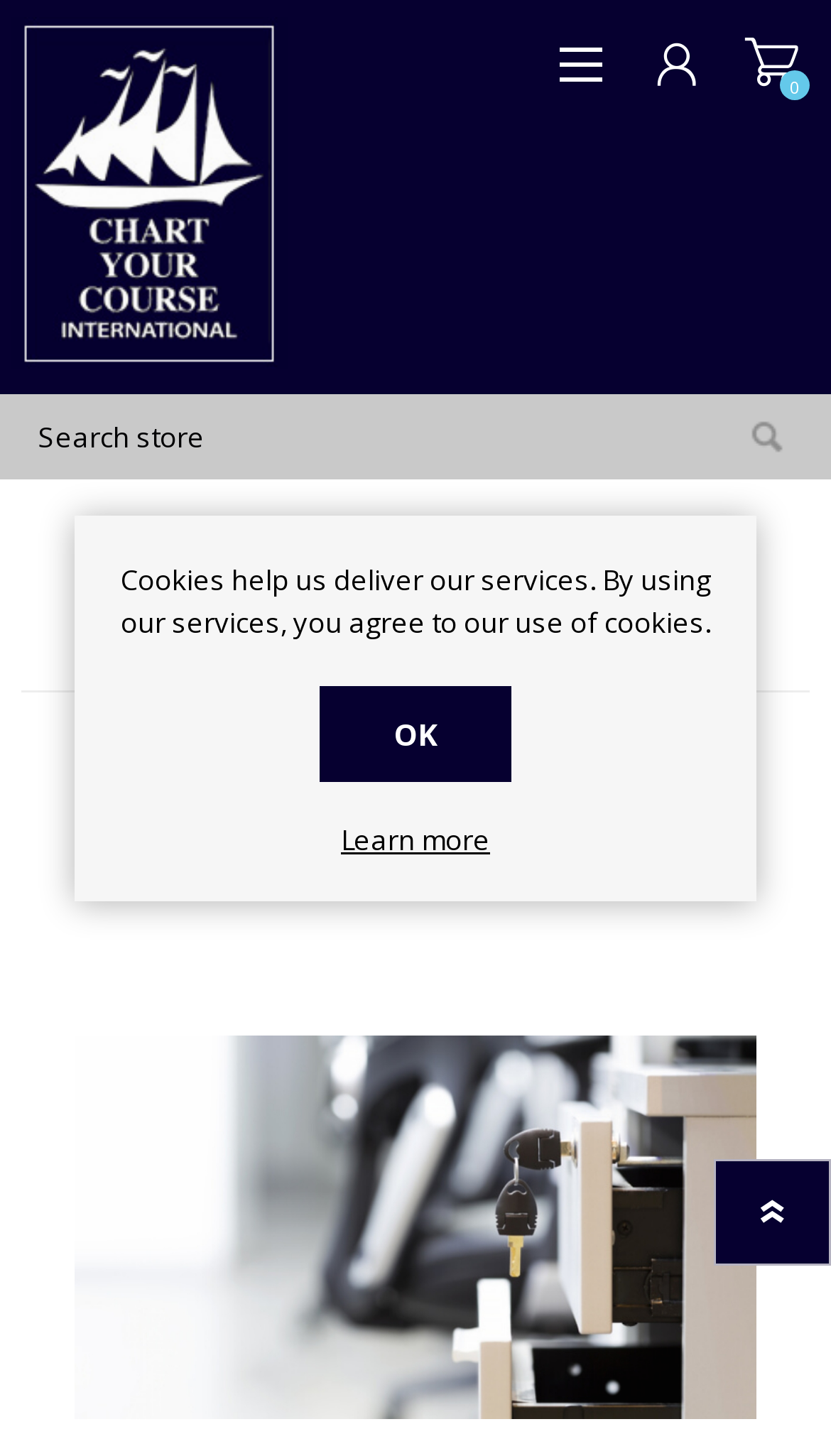With reference to the screenshot, provide a detailed response to the question below:
What is the name of the online training course?

I found the name of the online training course by looking at the heading element with the text 'Clean Desk Policy' and the image element with the text 'Clean Desk Policy Online Training Course', which suggests that this is the name of the online training course.